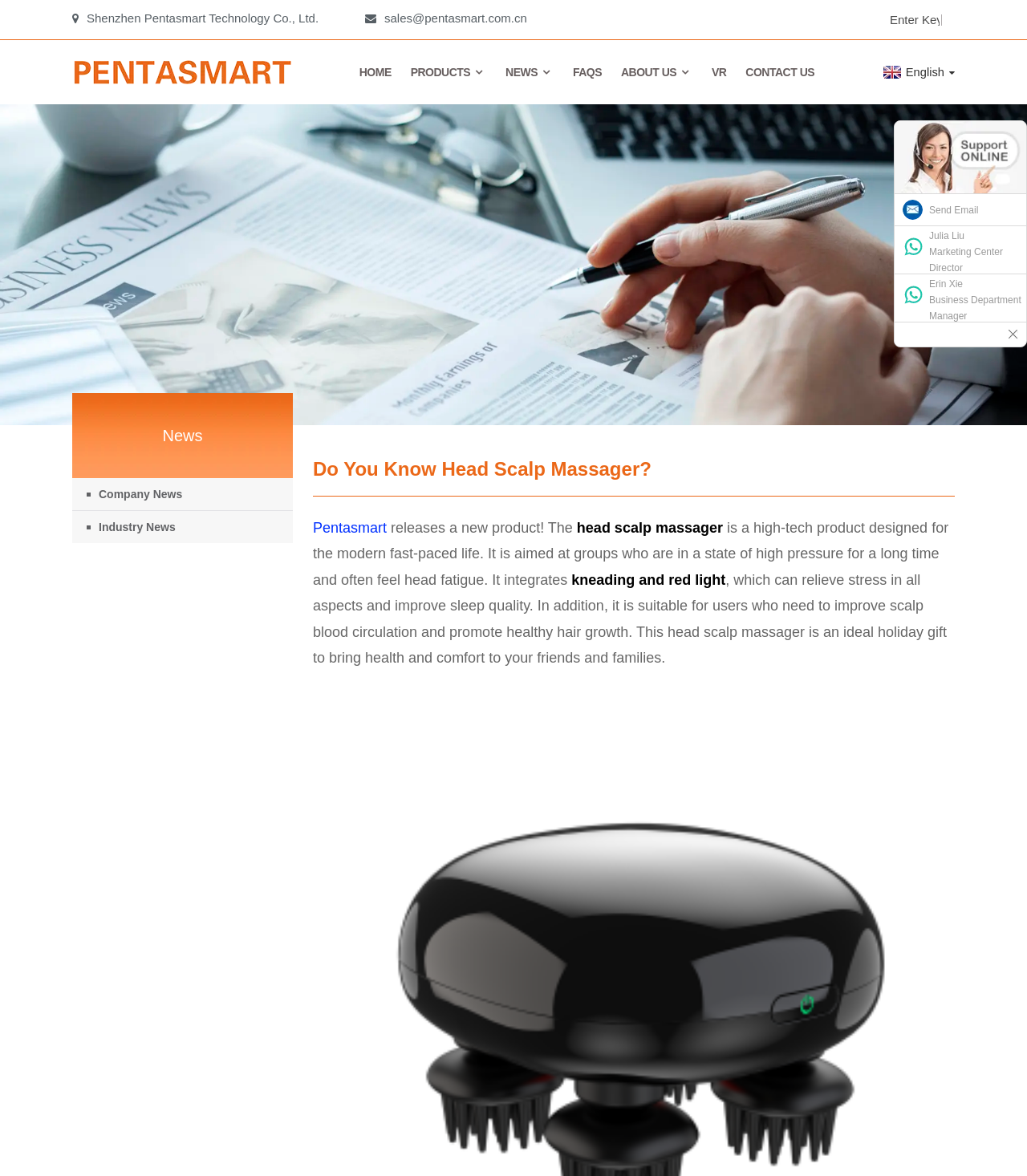Use the information in the screenshot to answer the question comprehensively: What is the name of the company that releases a new product?

The company name can be found in the text 'Pentasmart releases a new product! The head scalp massager is a high-tech product designed for the modern fast-paced life.' which is located under the heading 'Do You Know Head Scalp Massager?'.